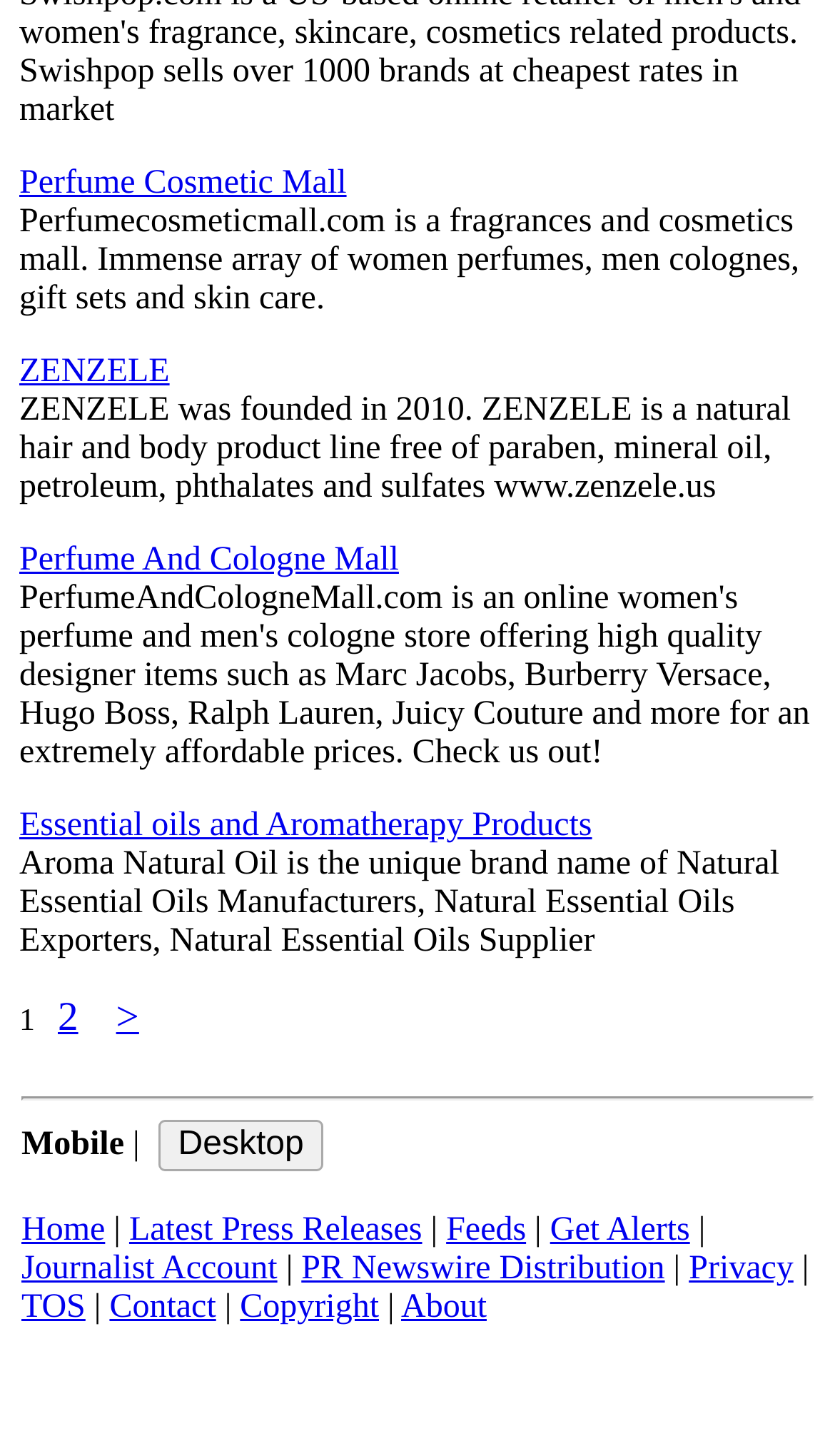What is the orientation of the separator element?
Provide a fully detailed and comprehensive answer to the question.

The answer can be found in the separator element's description, which specifies its orientation as horizontal.